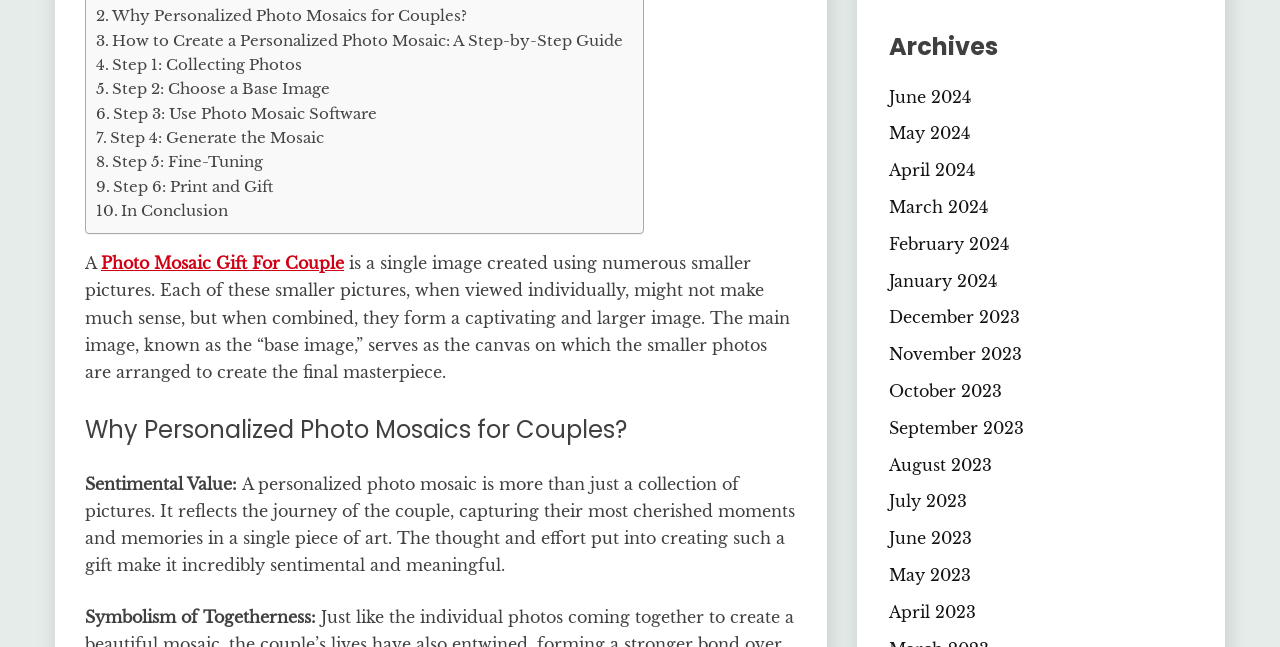Please locate the bounding box coordinates of the element's region that needs to be clicked to follow the instruction: "Click on 'Why Personalized Photo Mosaics for Couples?'". The bounding box coordinates should be provided as four float numbers between 0 and 1, i.e., [left, top, right, bottom].

[0.075, 0.007, 0.365, 0.044]